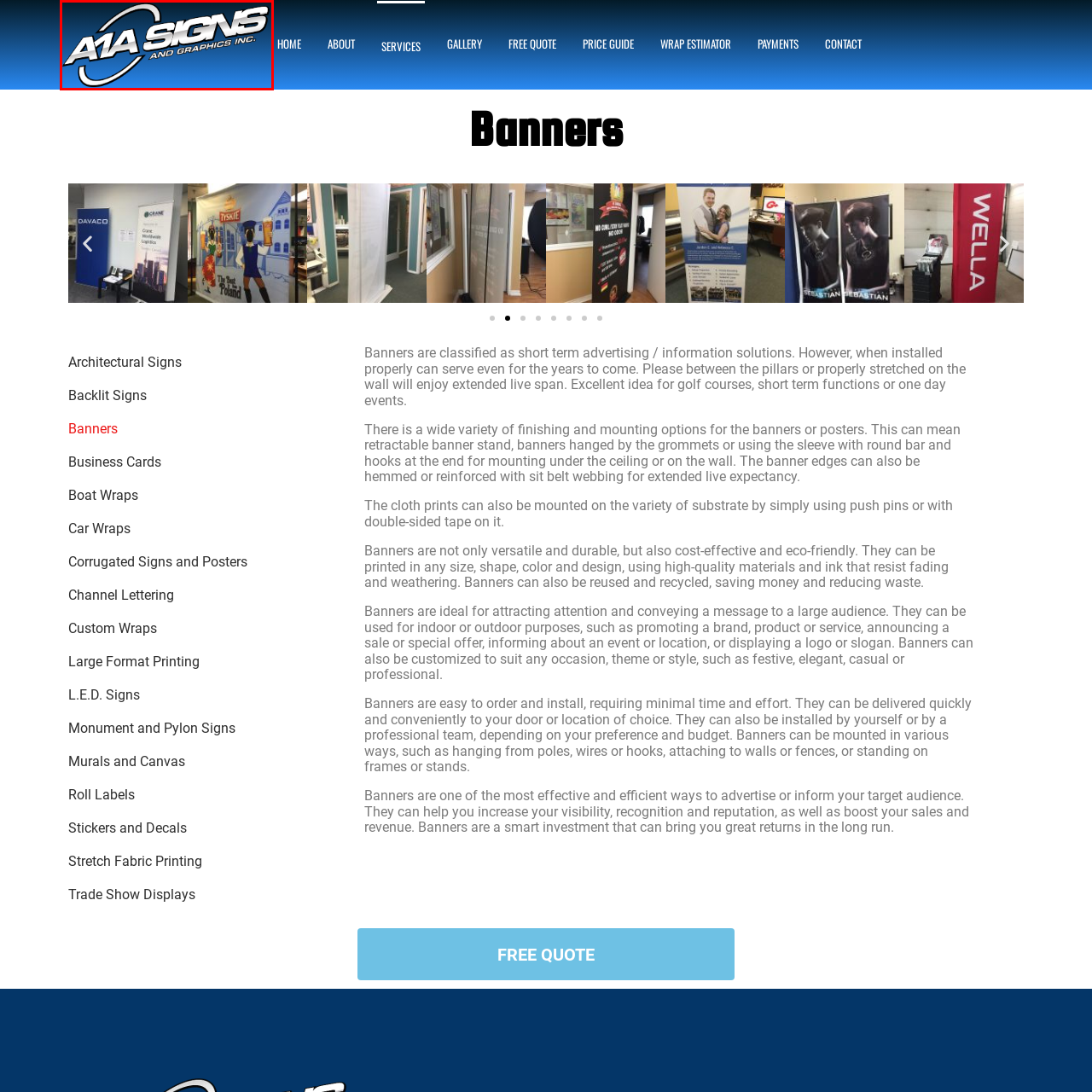What is the company's focus according to the logo?
Please examine the image within the red bounding box and provide your answer using just one word or phrase.

Signage and graphic solutions